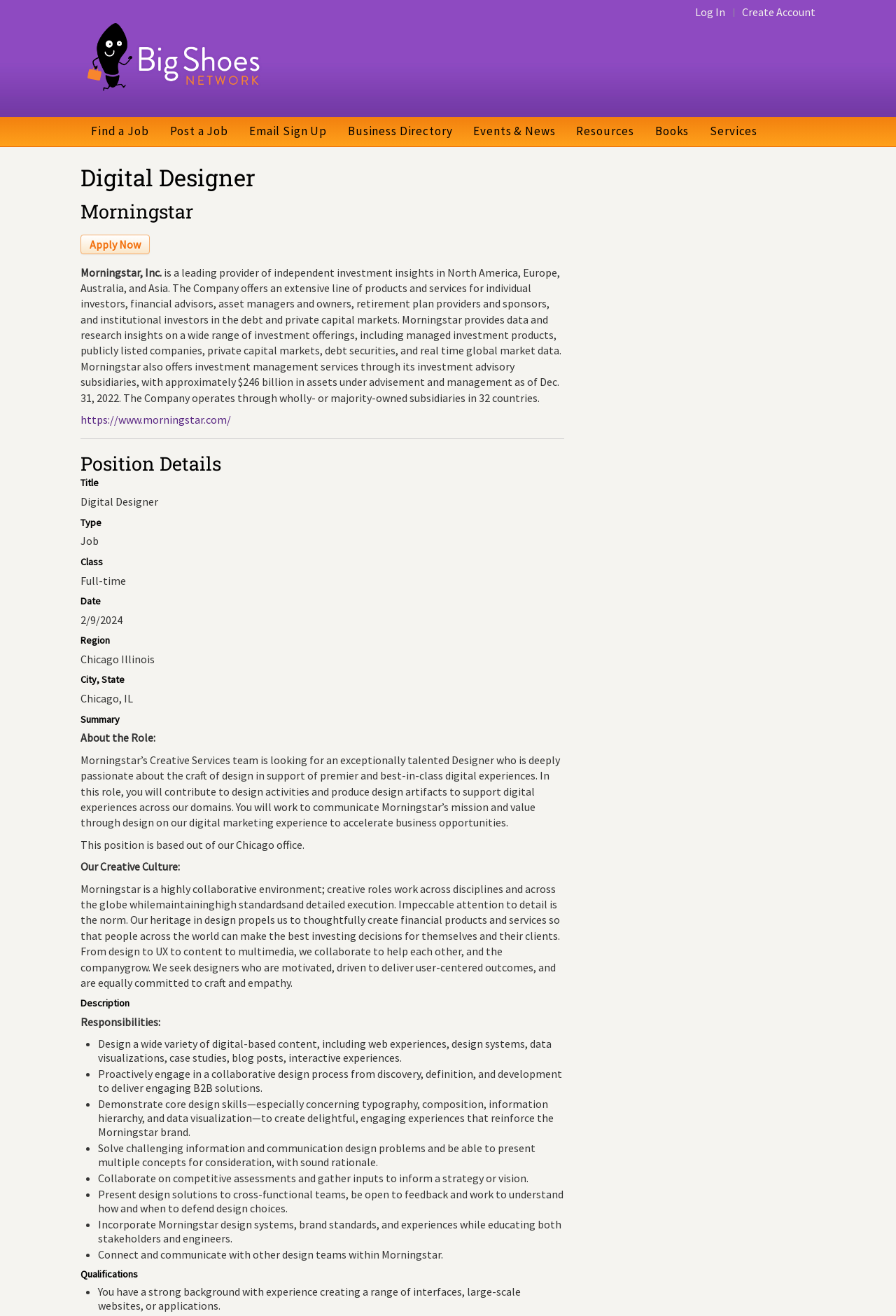Identify the bounding box coordinates for the UI element mentioned here: "Services". Provide the coordinates as four float values between 0 and 1, i.e., [left, top, right, bottom].

[0.781, 0.089, 0.857, 0.11]